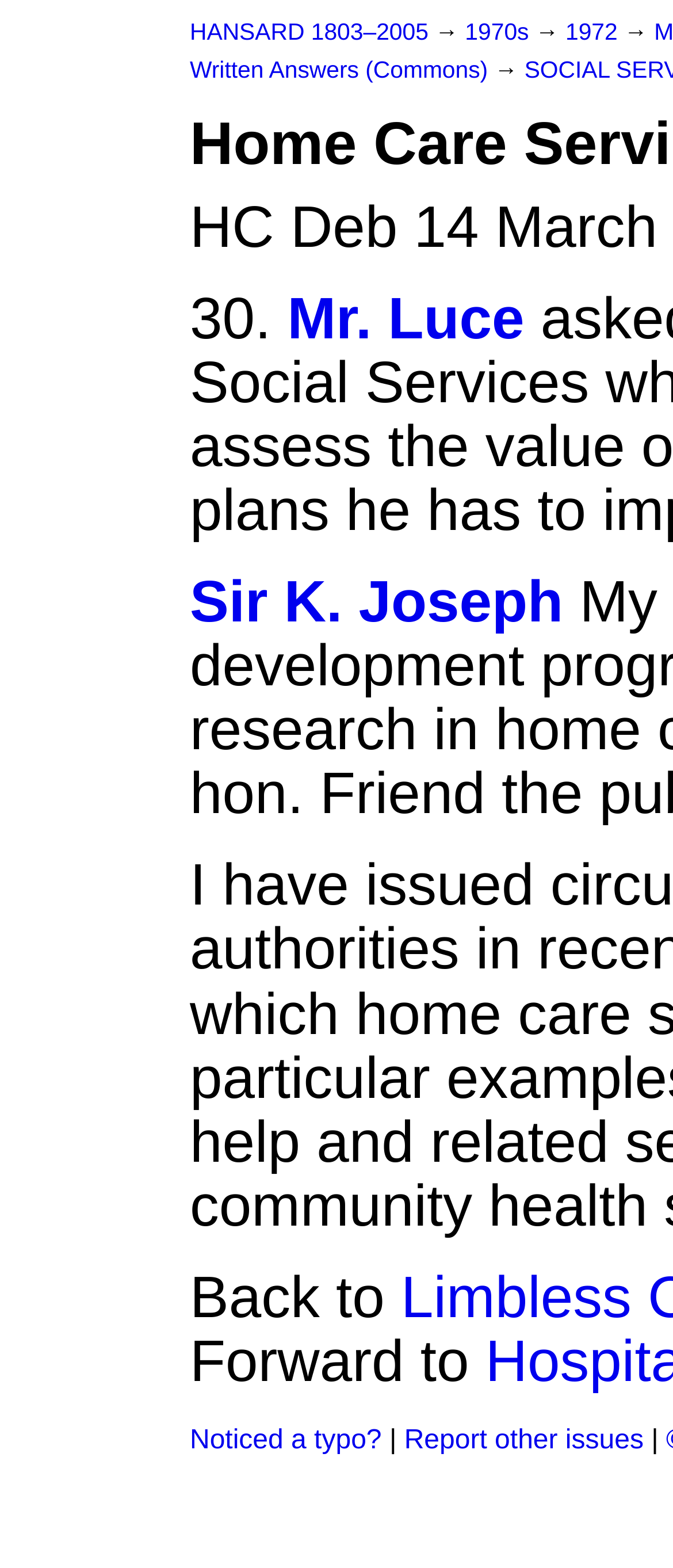Indicate the bounding box coordinates of the element that needs to be clicked to satisfy the following instruction: "Go to HANSARD 1803–2005". The coordinates should be four float numbers between 0 and 1, i.e., [left, top, right, bottom].

[0.282, 0.012, 0.637, 0.029]